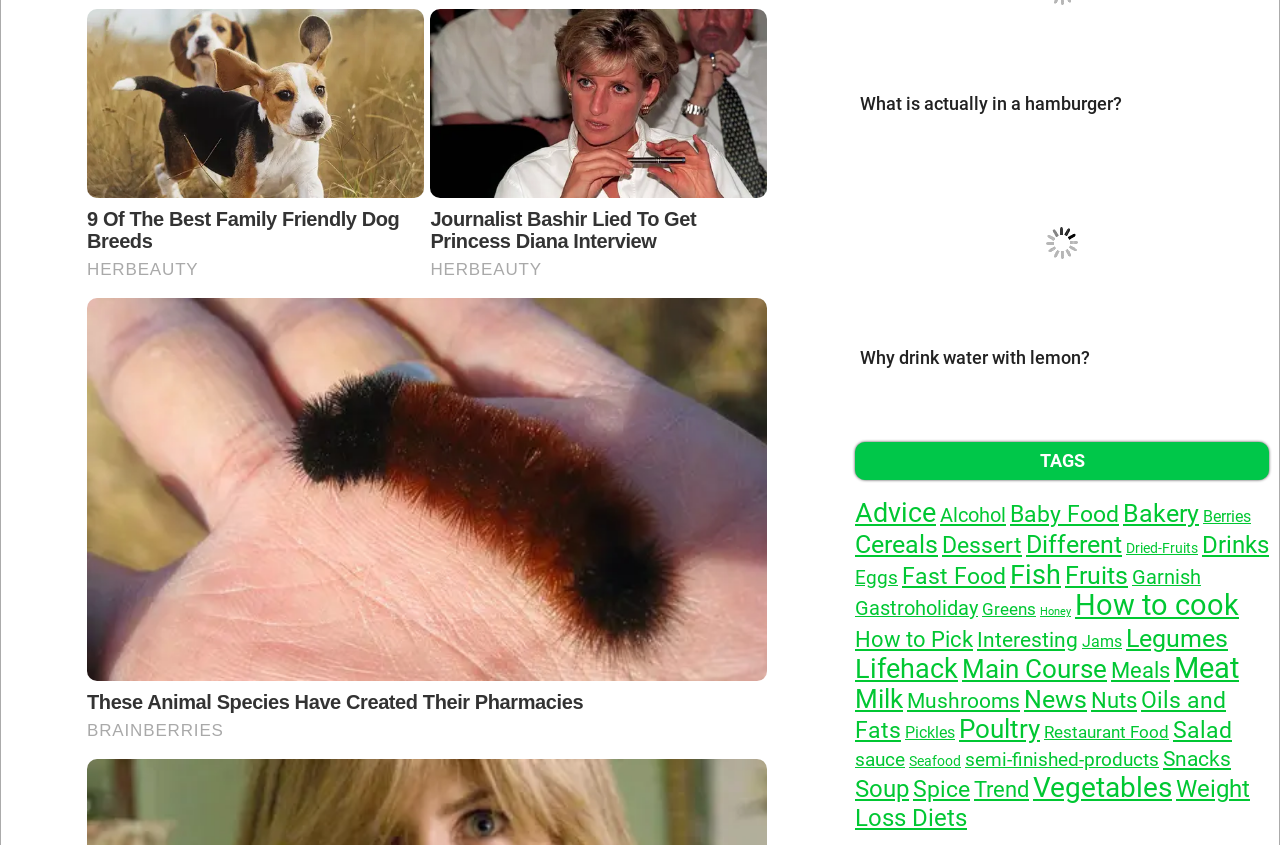Please locate the clickable area by providing the bounding box coordinates to follow this instruction: "Discover 'Vegetables' recipes".

[0.807, 0.912, 0.916, 0.952]